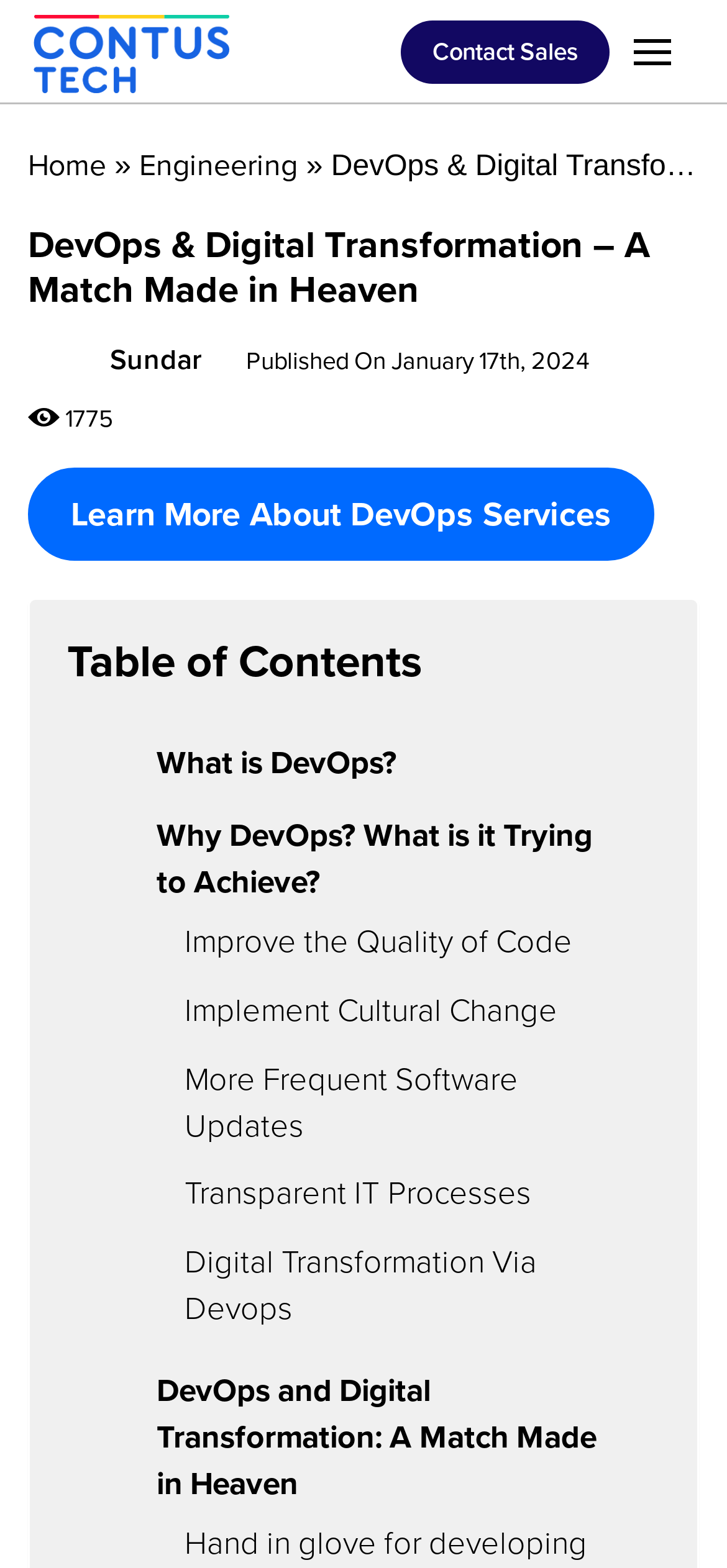Please provide a one-word or short phrase answer to the question:
When was the article published?

January 17th, 2024